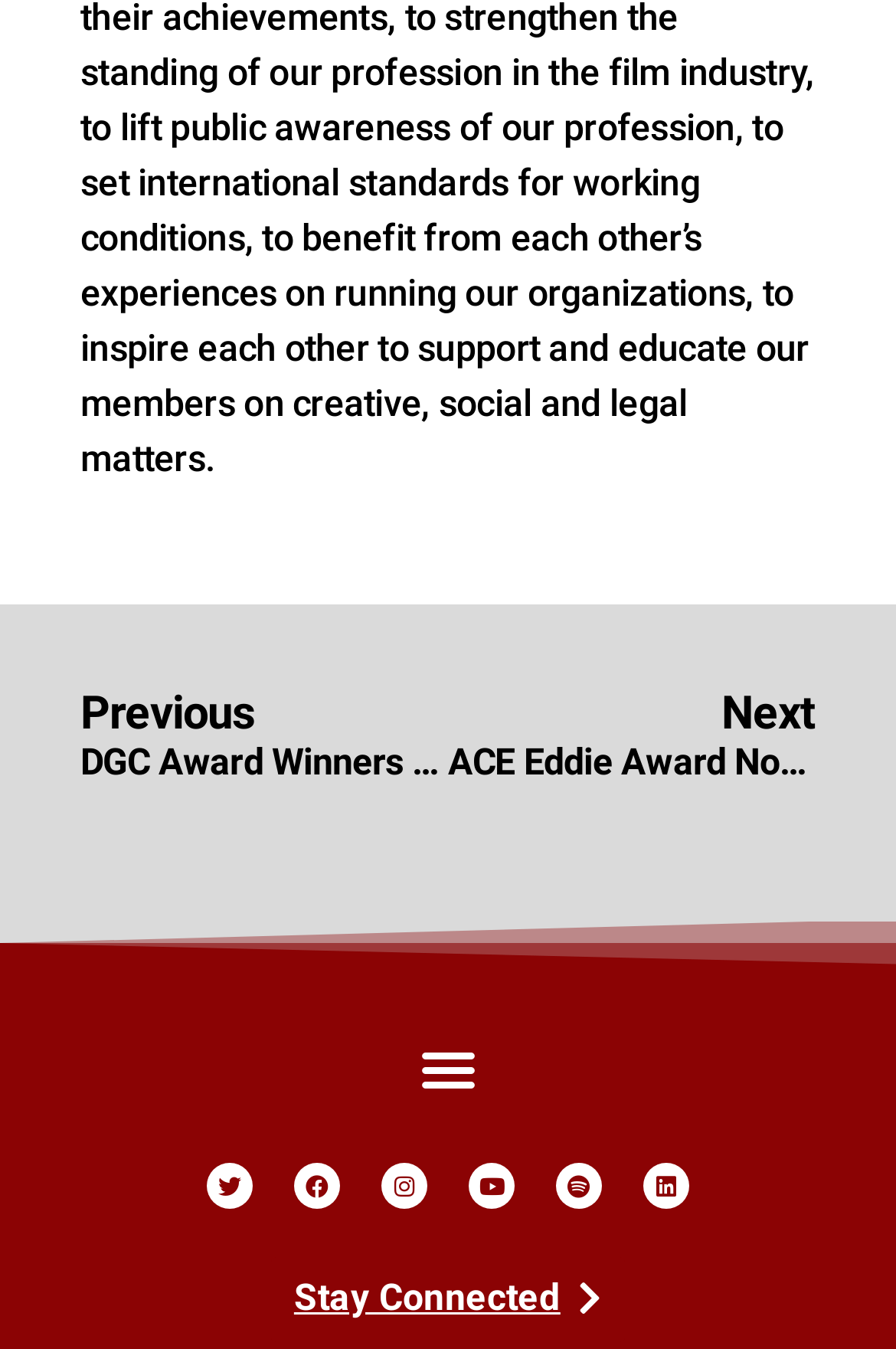How many social media links are there?
Using the visual information, answer the question in a single word or phrase.

6